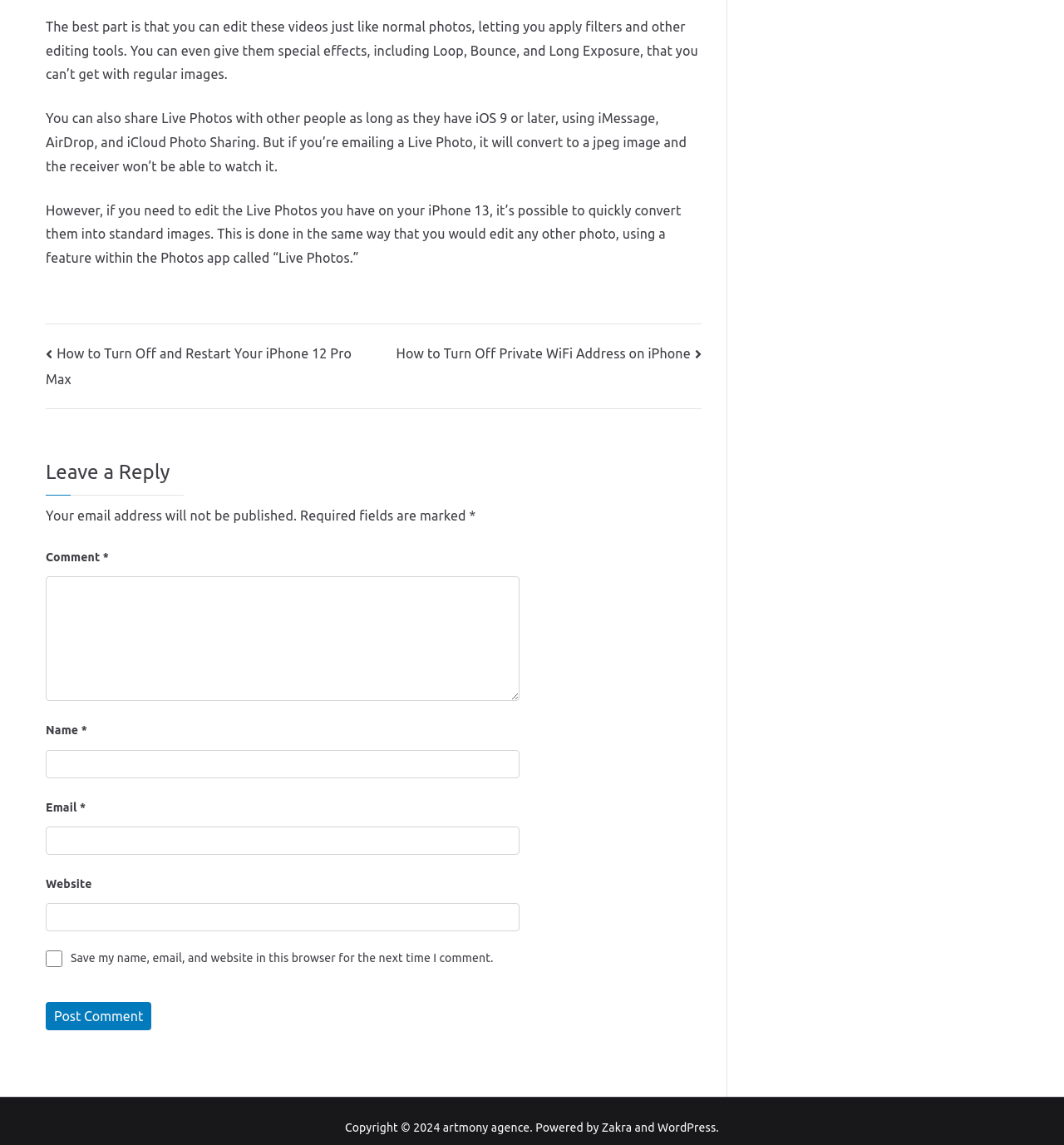Identify the bounding box coordinates of the area that should be clicked in order to complete the given instruction: "Type your email in the 'Email' field". The bounding box coordinates should be four float numbers between 0 and 1, i.e., [left, top, right, bottom].

[0.043, 0.722, 0.488, 0.746]